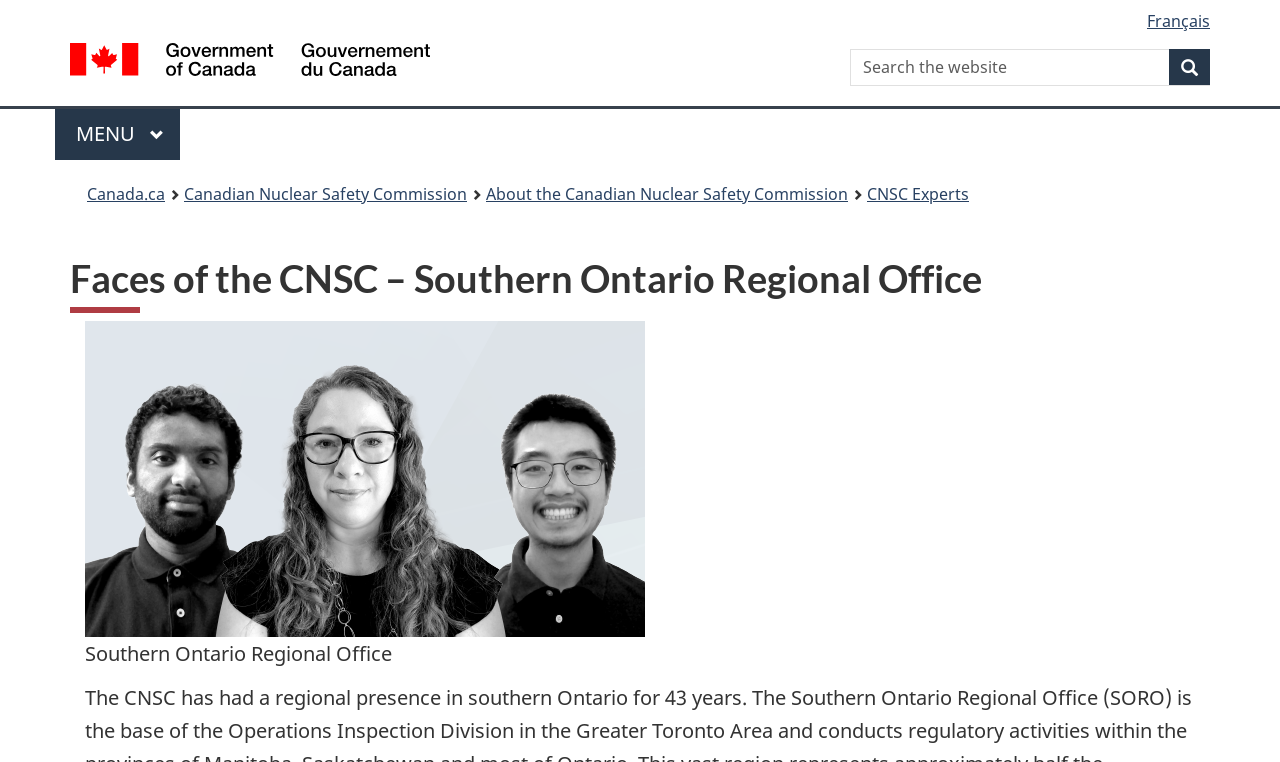How many links are in the breadcrumb navigation?
Provide a one-word or short-phrase answer based on the image.

5